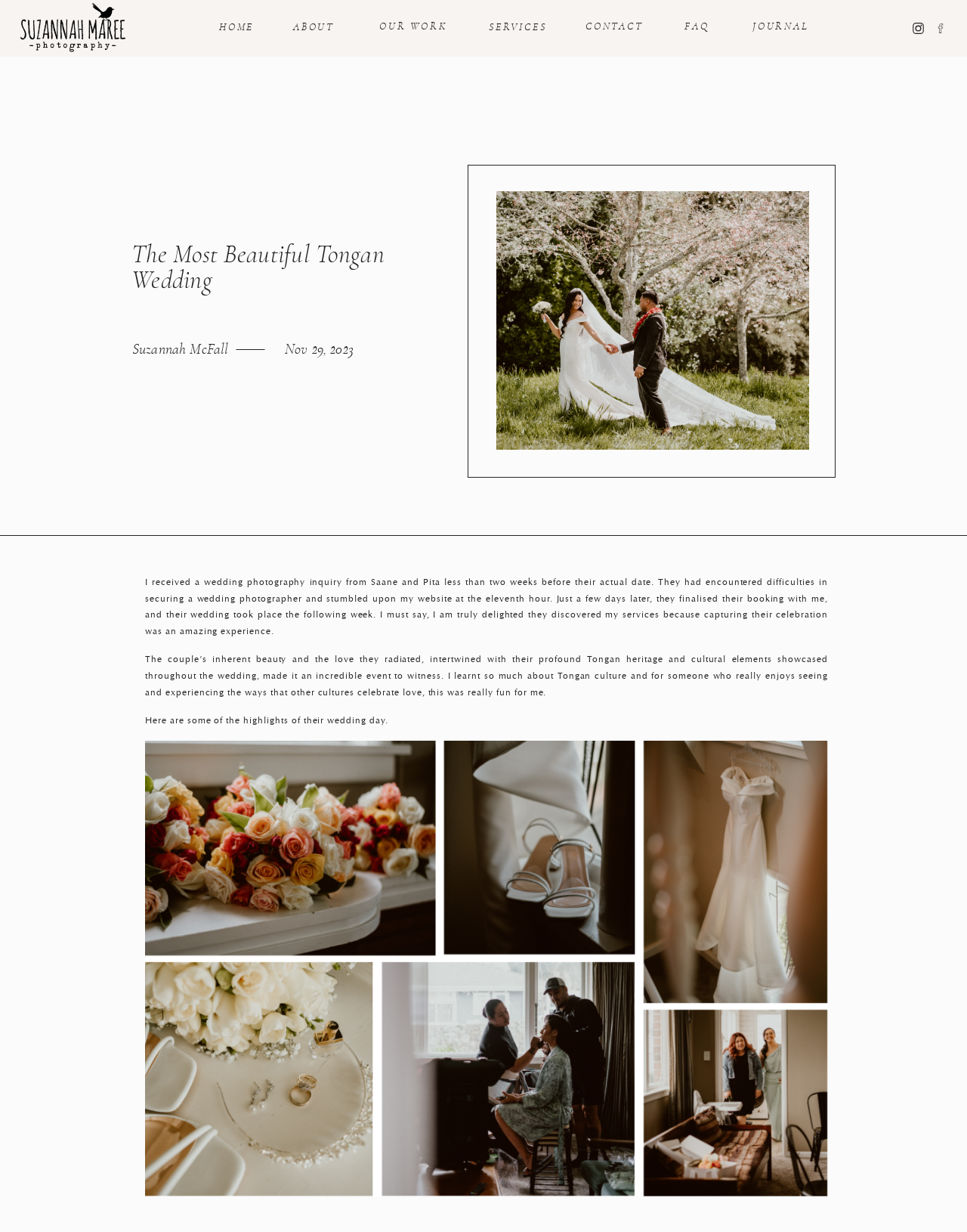Please locate the bounding box coordinates of the element that should be clicked to achieve the given instruction: "Check JOURNAL".

[0.778, 0.017, 0.836, 0.026]